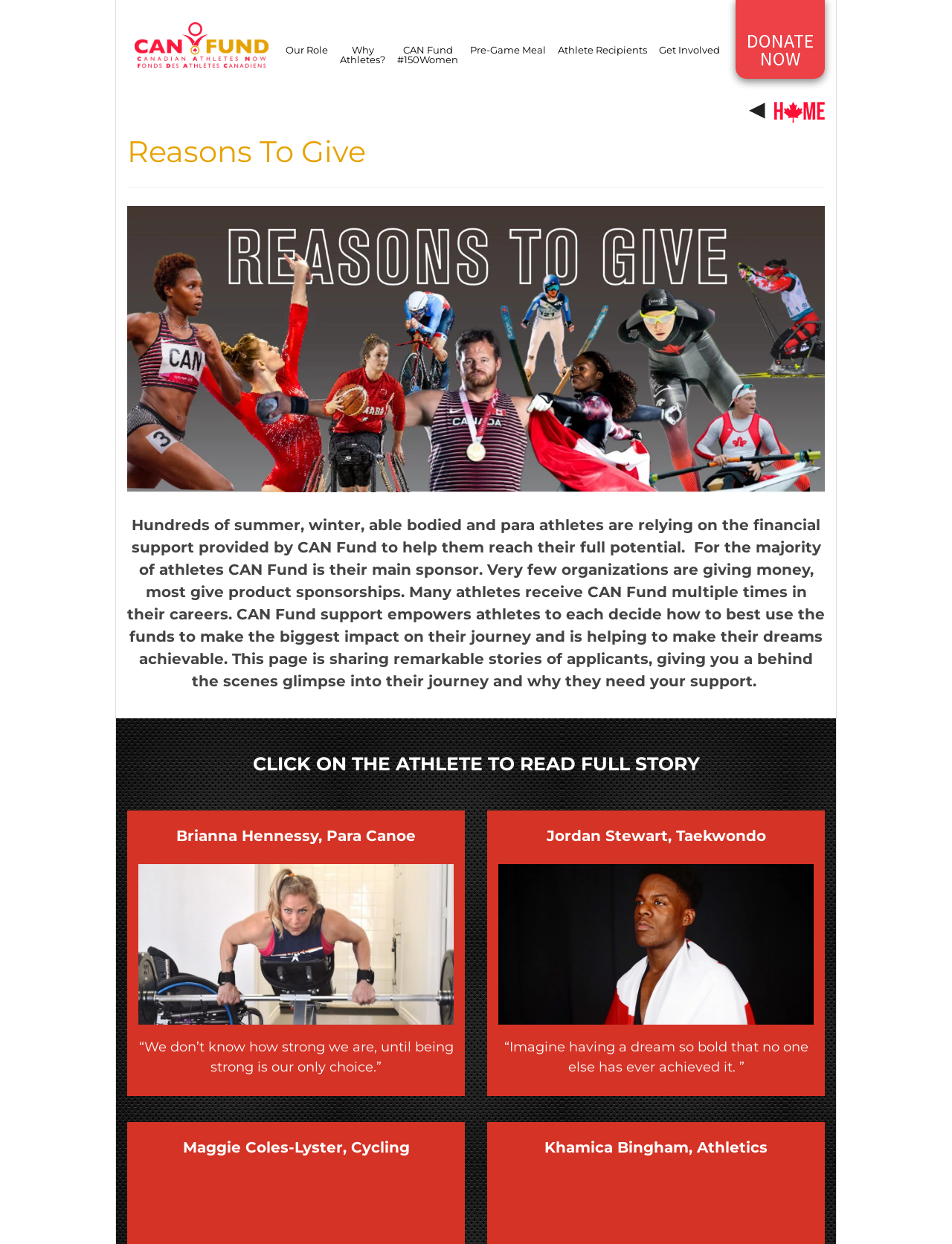Answer the following in one word or a short phrase: 
What is the purpose of CAN Fund?

Financial support